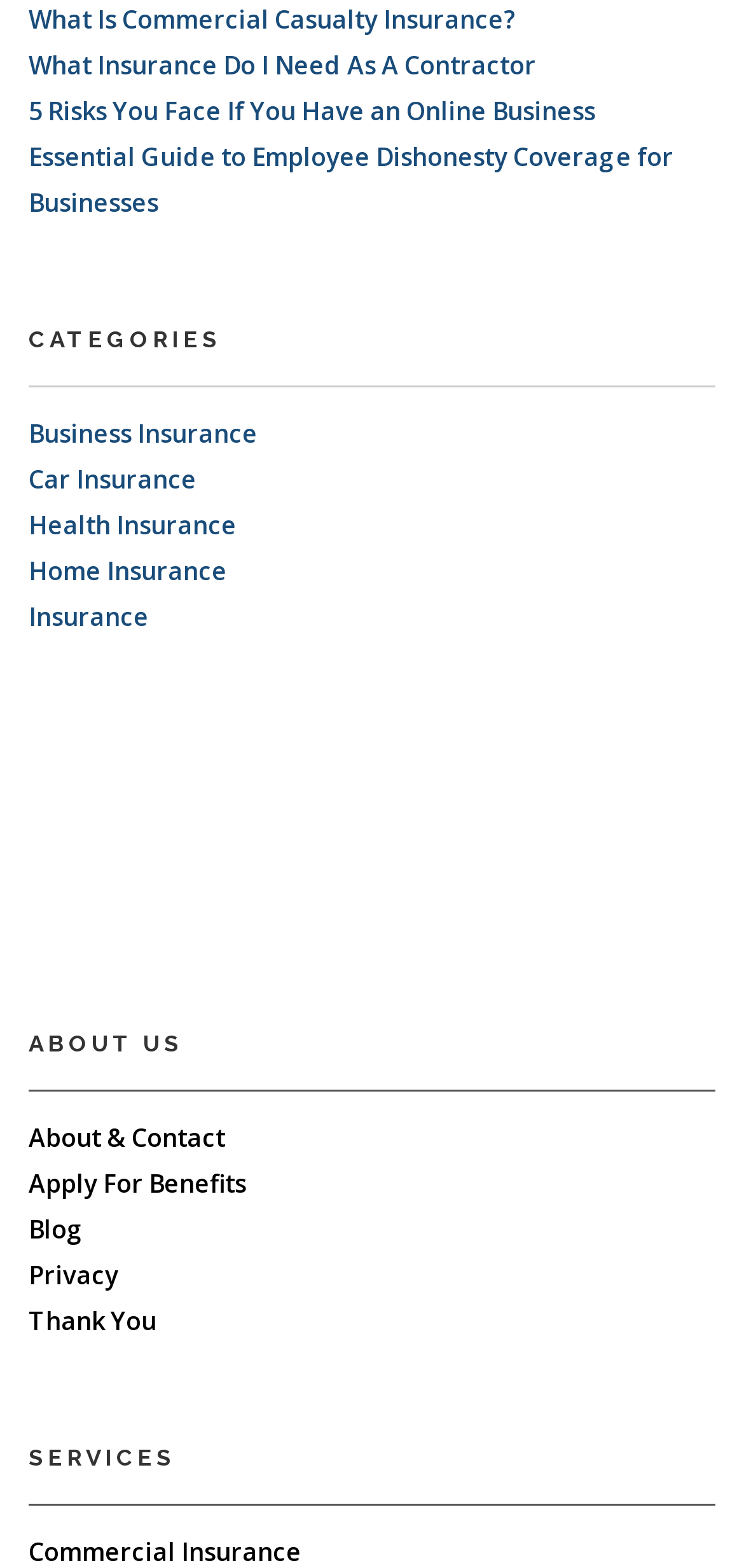Show the bounding box coordinates of the element that should be clicked to complete the task: "Get information about home insurance".

[0.038, 0.353, 0.305, 0.375]